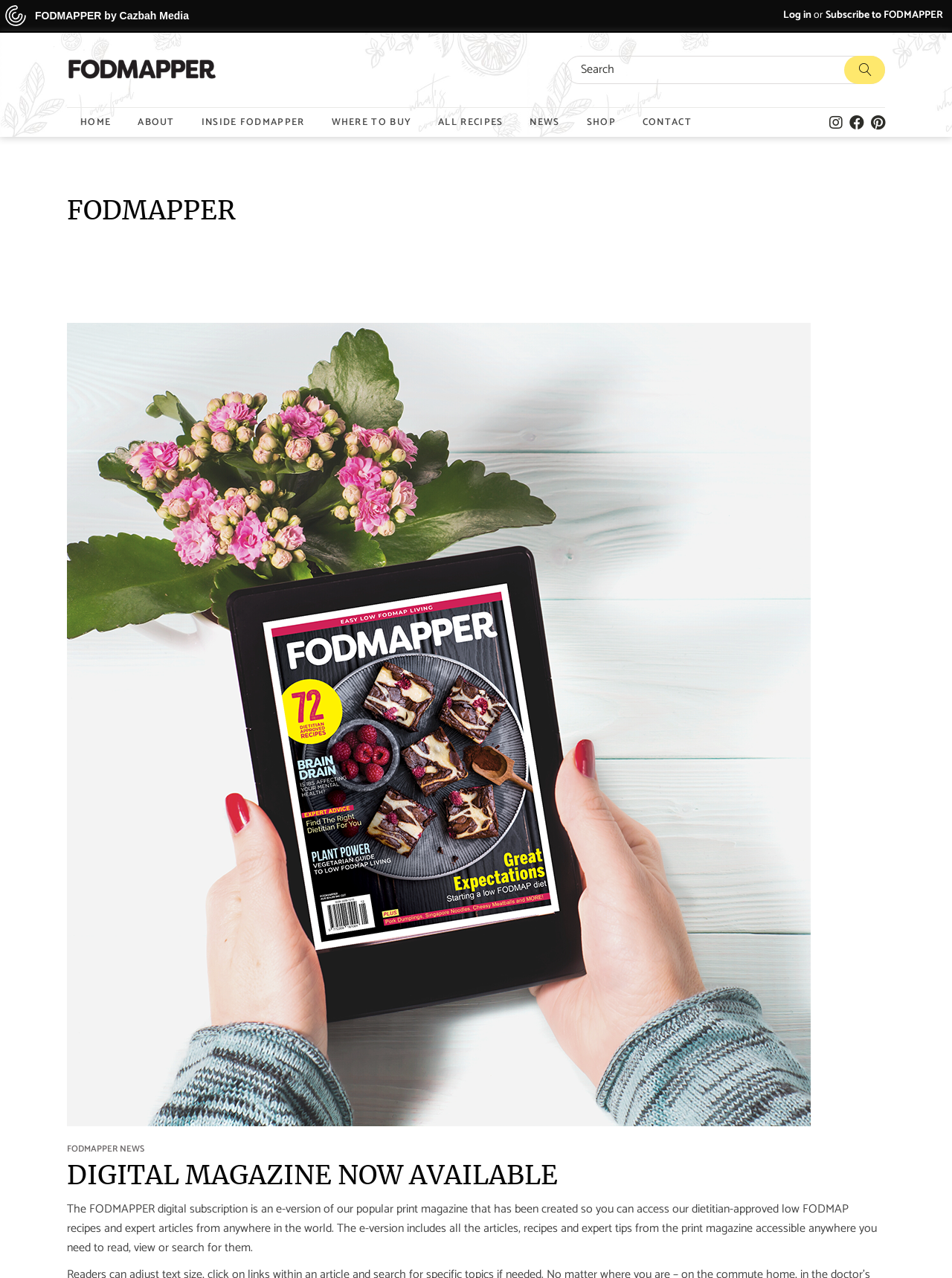Find the bounding box coordinates for the area that should be clicked to accomplish the instruction: "Add to cart".

None